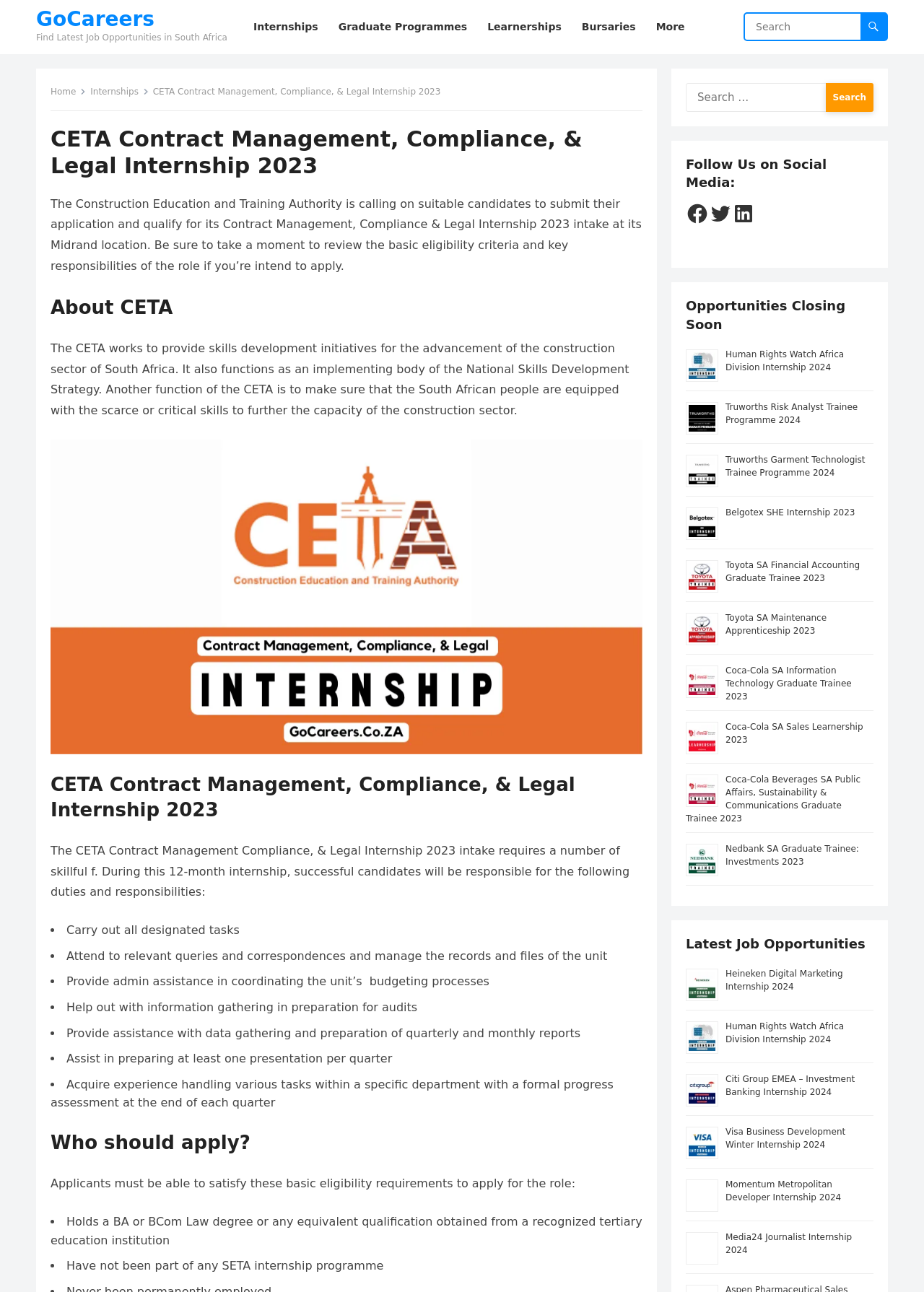Please identify the bounding box coordinates of the clickable area that will allow you to execute the instruction: "View Human Rights Watch Africa Division Internship 2024".

[0.785, 0.27, 0.913, 0.288]